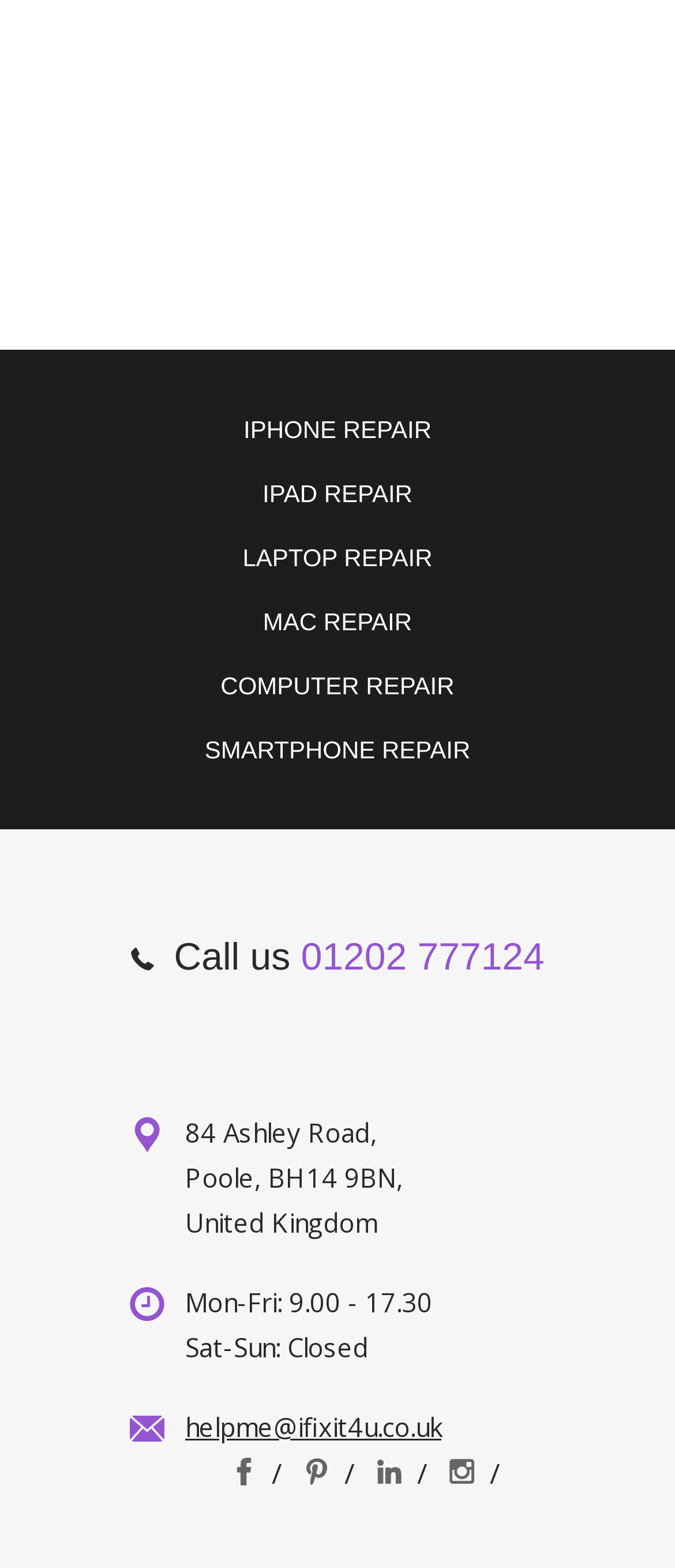Find the bounding box coordinates for the area that must be clicked to perform this action: "Click on IPHONE REPAIR".

[0.361, 0.265, 0.639, 0.282]